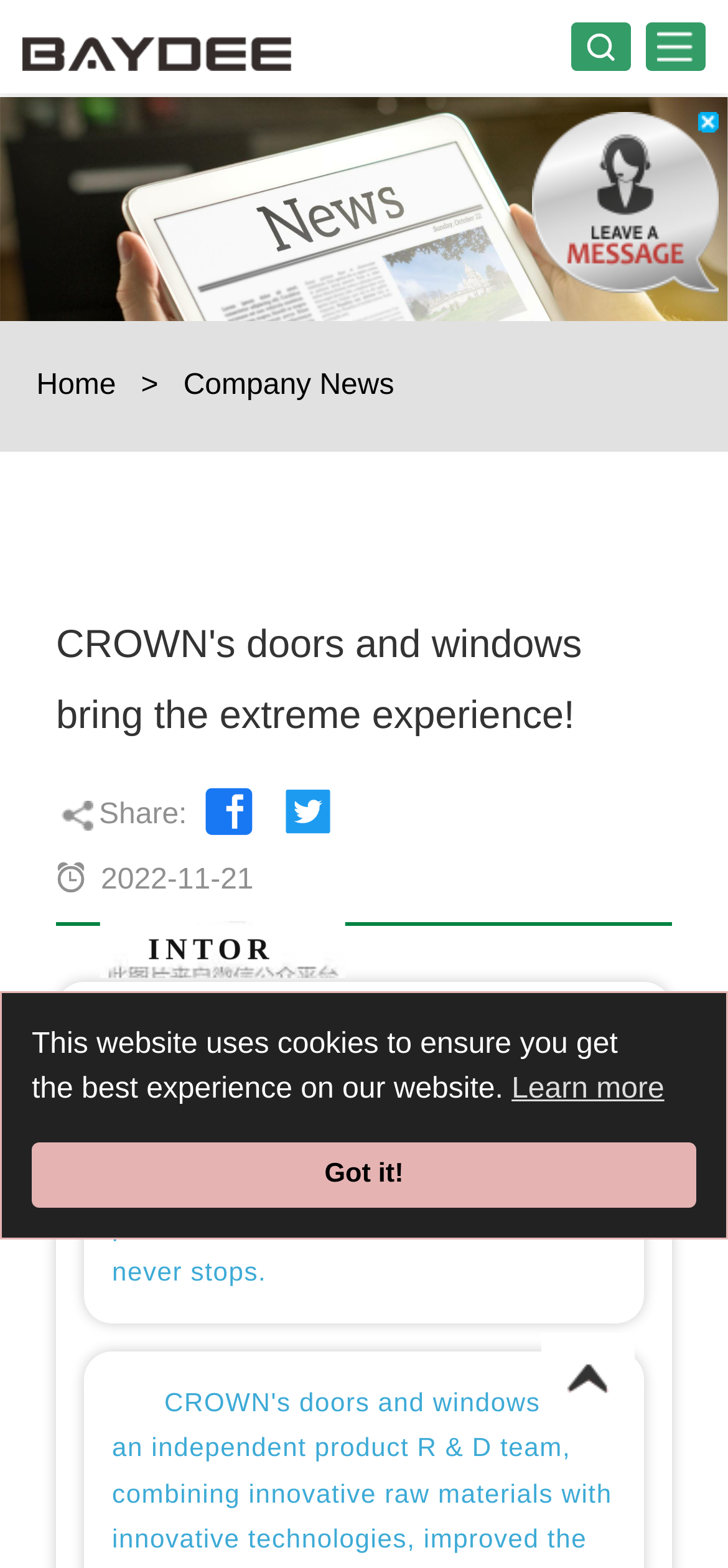Find the bounding box coordinates of the clickable element required to execute the following instruction: "Click the 'Learn more' link". Provide the coordinates as four float numbers between 0 and 1, i.e., [left, top, right, bottom].

[0.703, 0.68, 0.912, 0.709]